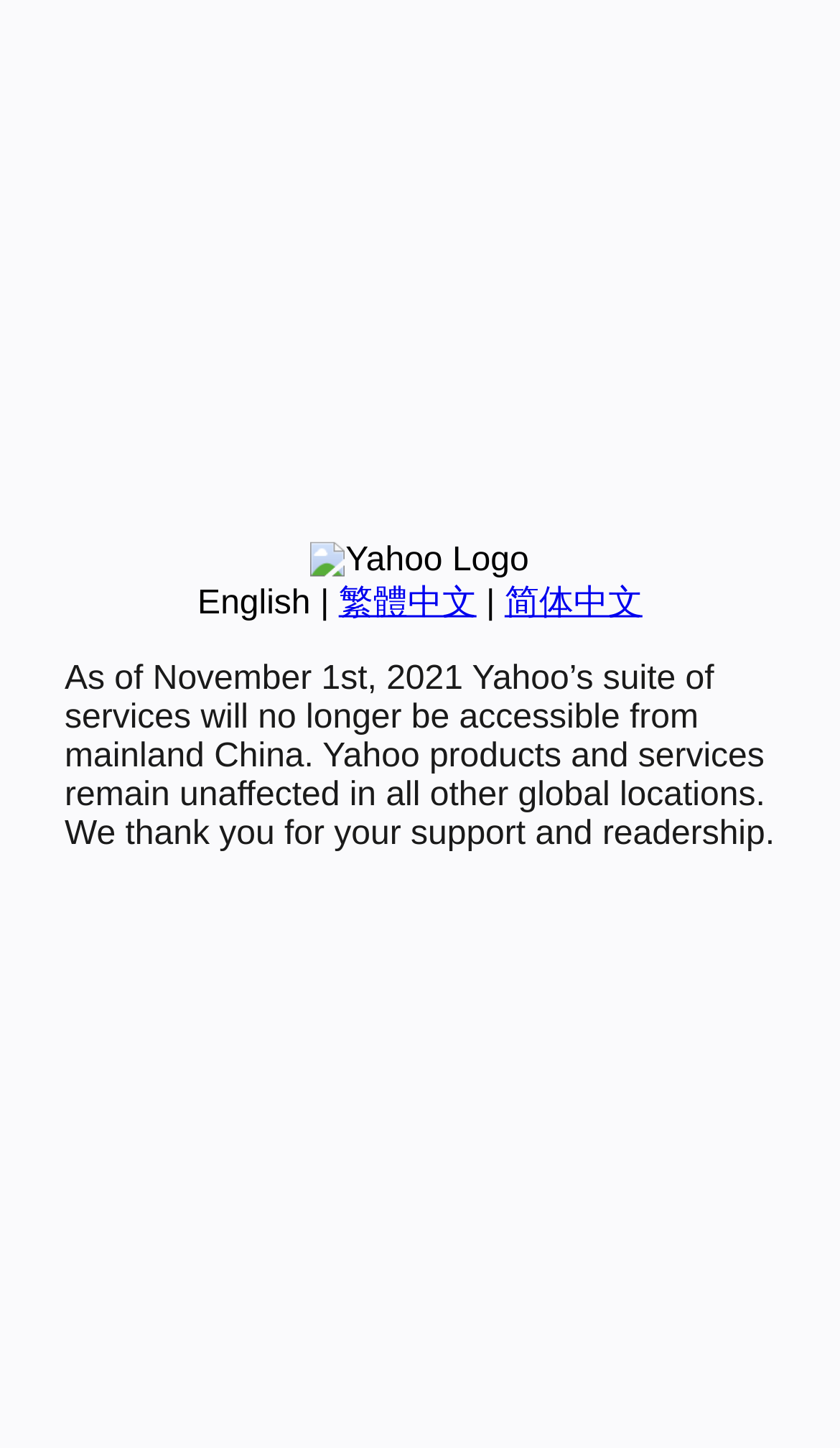Please provide the bounding box coordinates for the UI element as described: "繁體中文". The coordinates must be four floats between 0 and 1, represented as [left, top, right, bottom].

[0.403, 0.404, 0.567, 0.429]